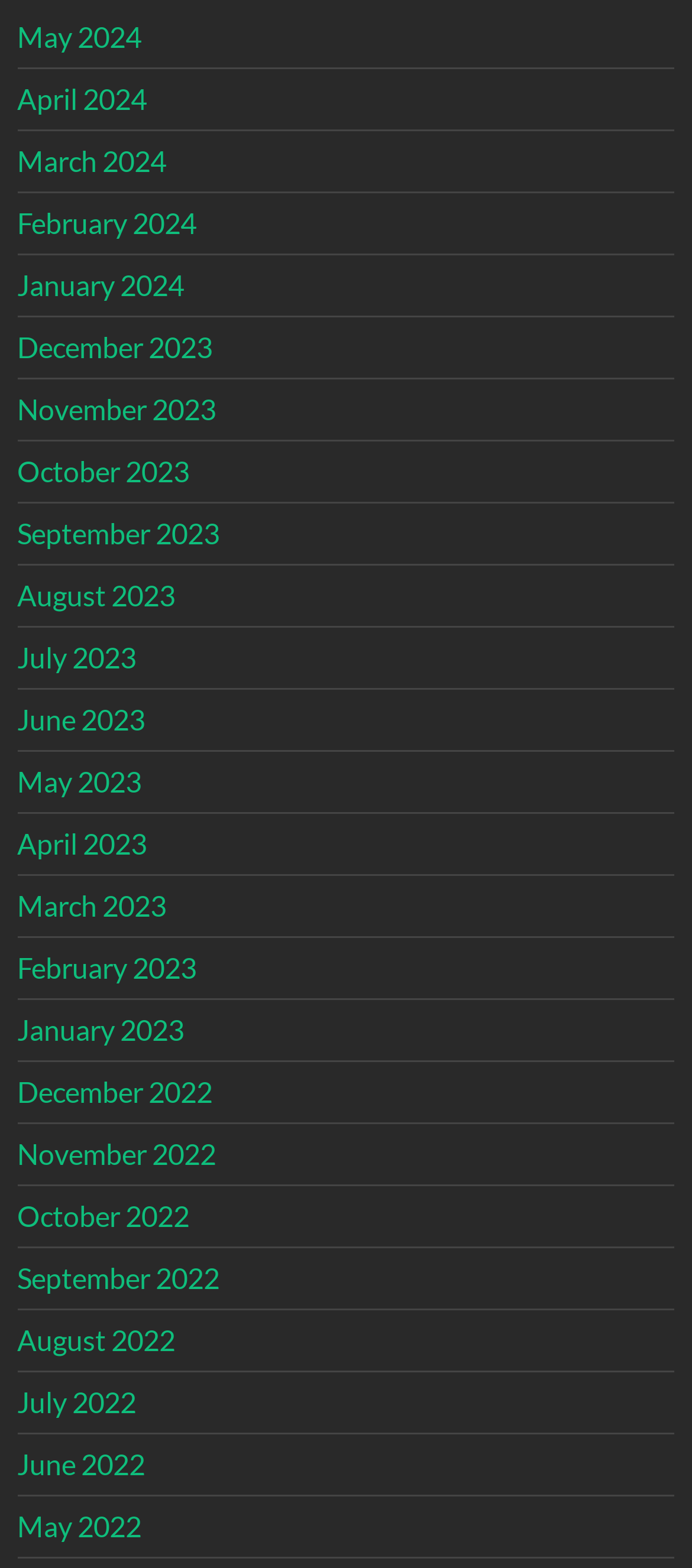Locate the bounding box coordinates of the clickable part needed for the task: "Check August 2022".

[0.025, 0.844, 0.253, 0.866]